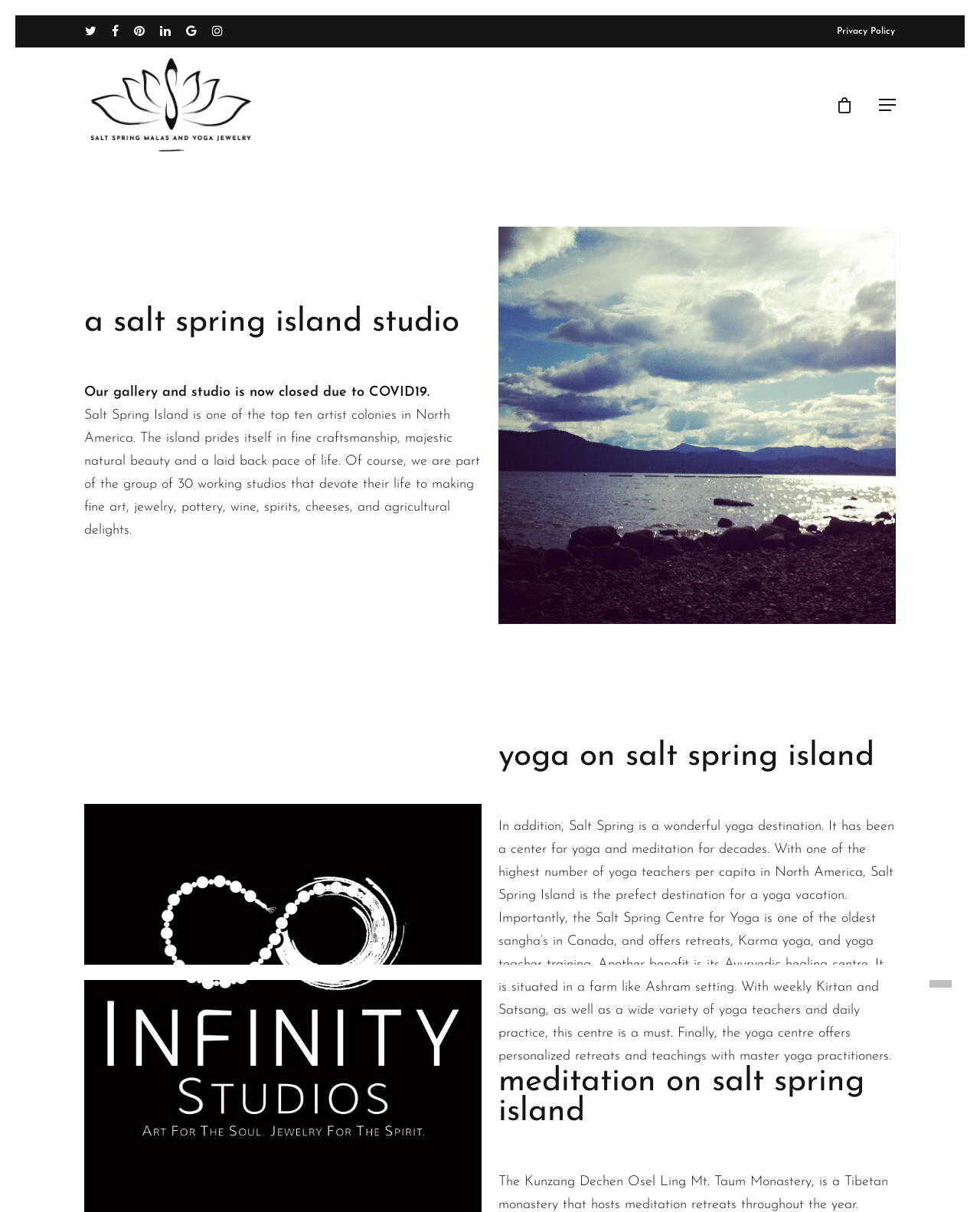Locate the bounding box coordinates for the element described below: "Toggle". The coordinates must be four float values between 0 and 1, formatted as [left, top, right, bottom].

None